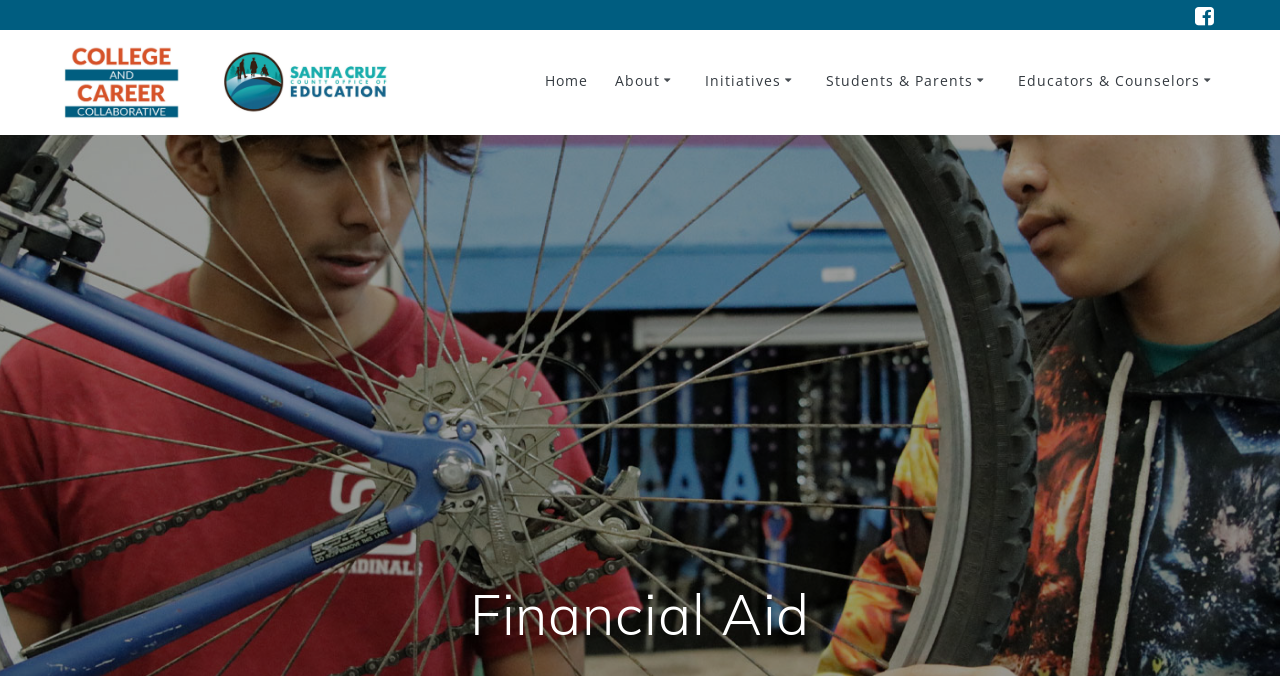What is the first link on the top left?
Using the visual information, reply with a single word or short phrase.

College and Career Collaborative